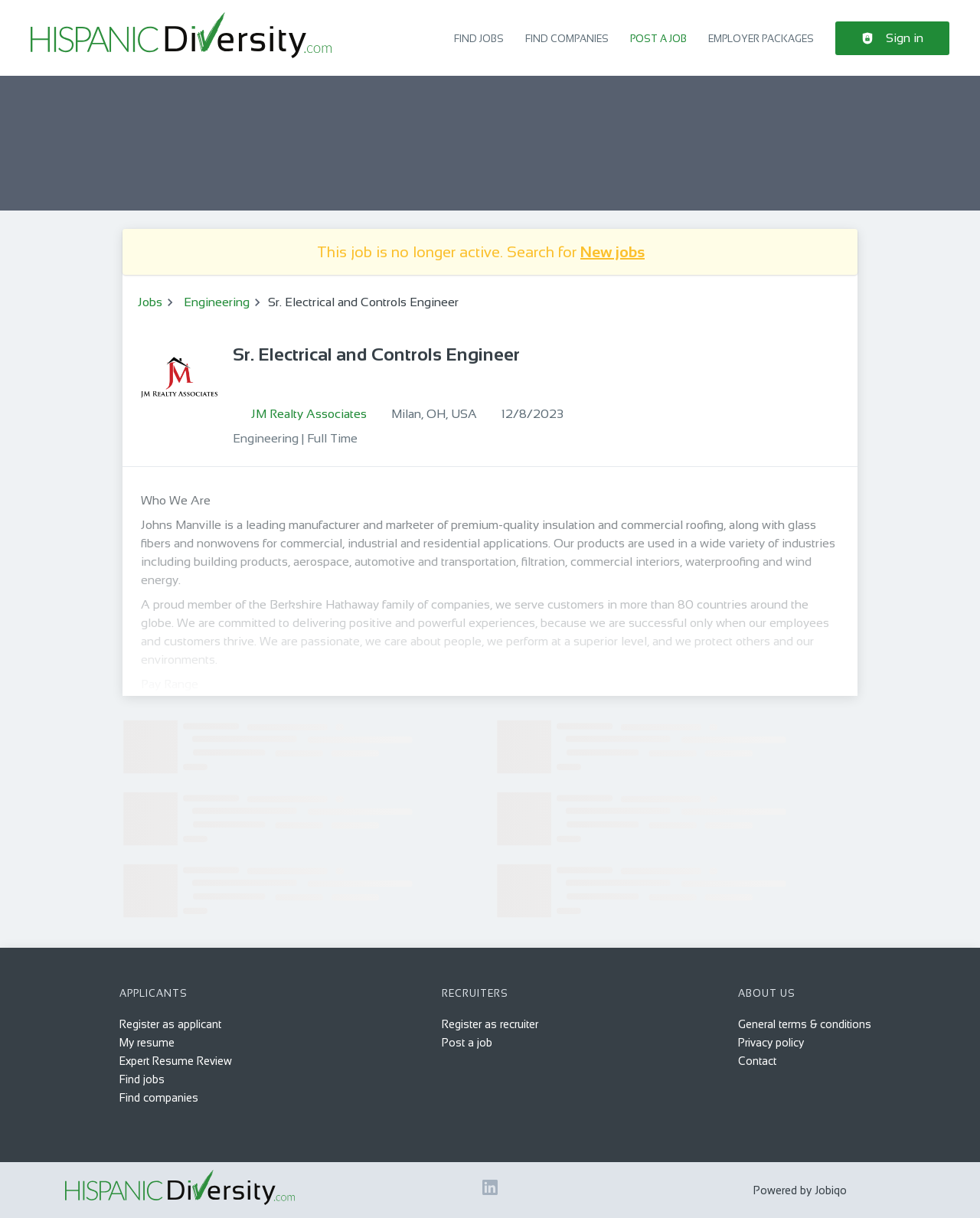Locate the bounding box coordinates of the clickable part needed for the task: "Bookmark this job".

[0.238, 0.309, 0.323, 0.327]